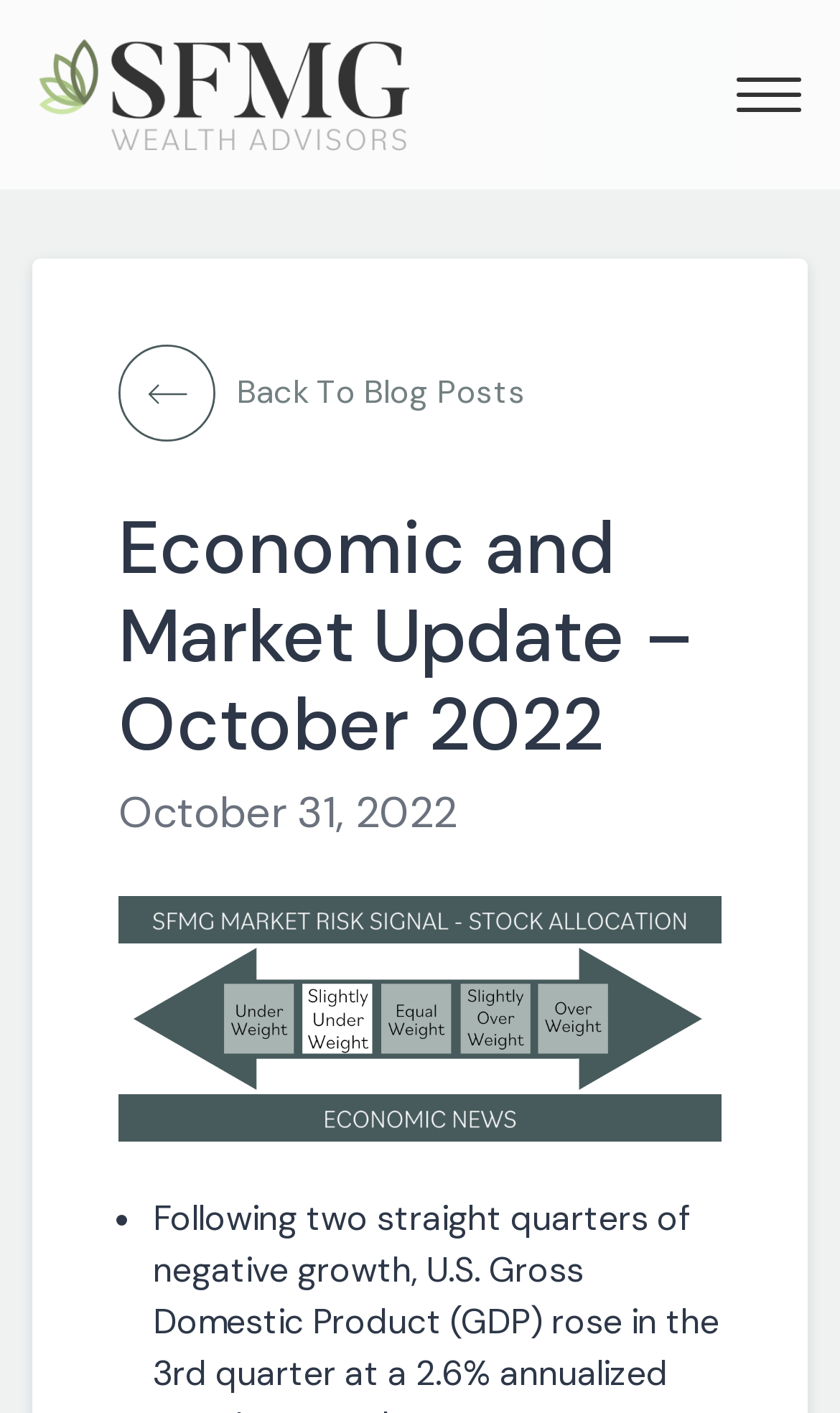Generate a thorough caption detailing the webpage content.

The webpage is about an economic and market update for October 2022, provided by SFMG Wealth Advisors. At the top left, there is a link to SFMG Wealth Advisors. On the opposite side, at the top right, there is an empty link. Below the top section, there is a link to "Back To Blog Posts" with an accompanying image on the left. 

To the right of the image, the main title "Economic and Market Update – October 2022" is displayed as a heading. Below the title, the date "October 31, 2022" is shown. Further down, there is a list, indicated by a bullet point "•", suggesting that the update may be presented in a list format.